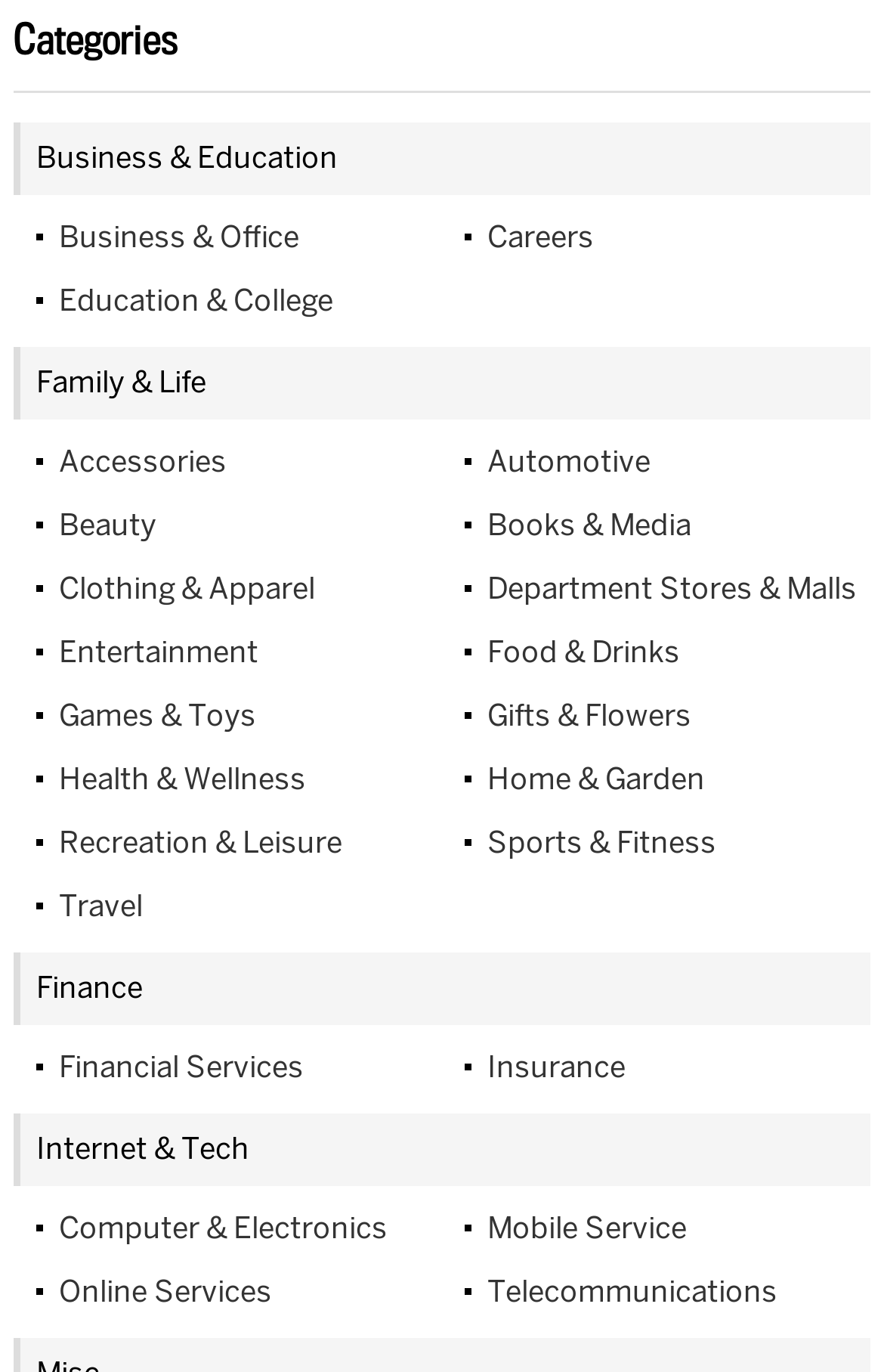Determine the coordinates of the bounding box that should be clicked to complete the instruction: "Browse Business & Education". The coordinates should be represented by four float numbers between 0 and 1: [left, top, right, bottom].

[0.041, 0.1, 0.382, 0.128]